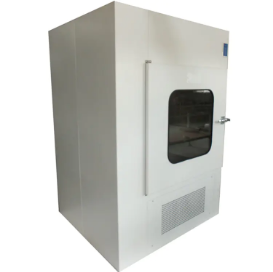Create a detailed narrative of what is happening in the image.

The image showcases a stainless steel air shower pass box, a specialized equipment designed to enhance cleanroom standards. This unit features a pristine white exterior, which is typical for cleanroom environments, ensuring that it contributes to the overall cleanliness and contamination control. The front of the pass box includes a transparent viewing window that allows users to monitor the internal space while maintaining a secure barrier against external contaminants. The ventilation system, indicated by the grille at the bottom, plays a crucial role in maintaining air quality by filtering and circulating air effectively within the cleanroom. This equipment is essential for industries that require stringent hygiene protocols, such as pharmaceuticals and semiconductor manufacturing.